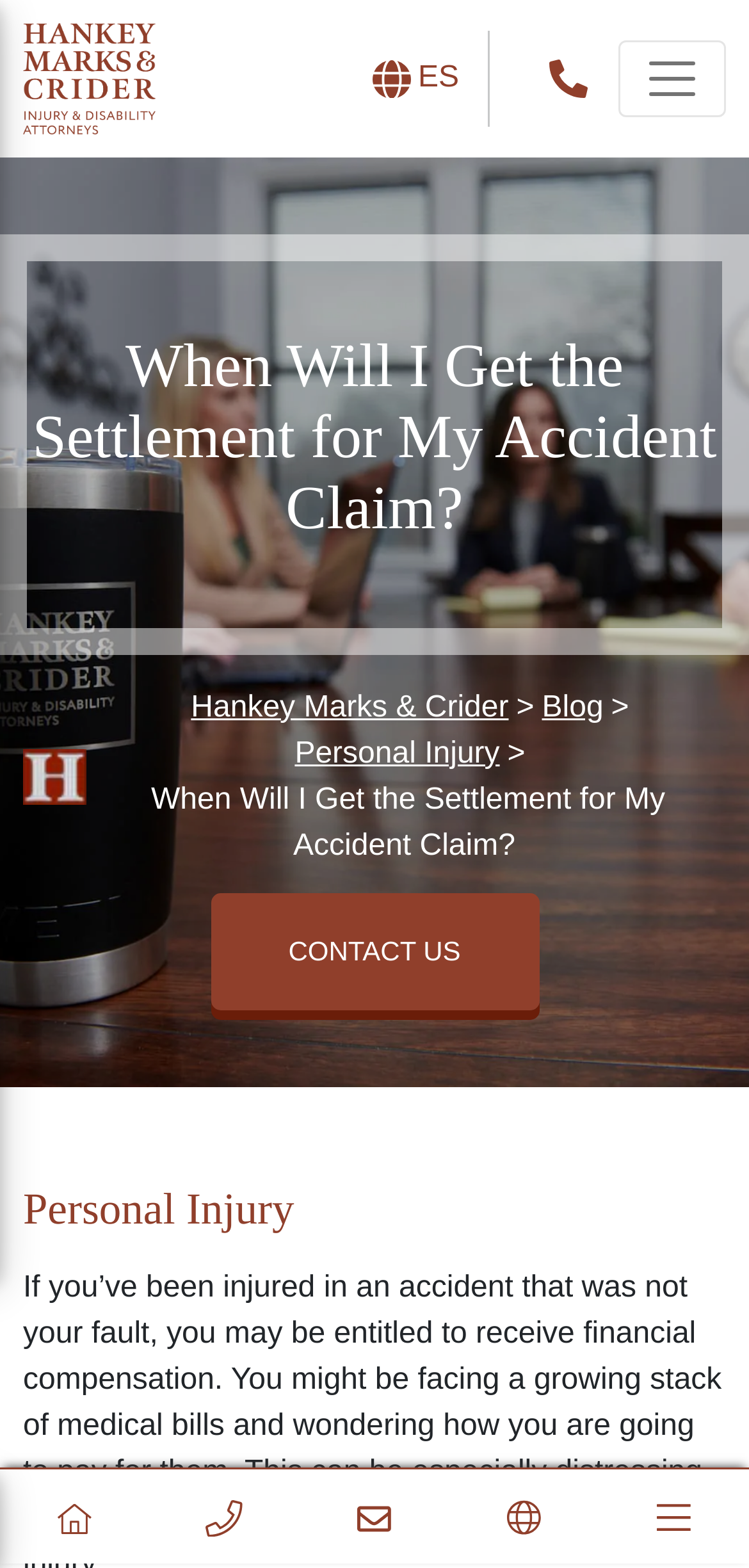Find the bounding box coordinates of the area that needs to be clicked in order to achieve the following instruction: "Click the logo". The coordinates should be specified as four float numbers between 0 and 1, i.e., [left, top, right, bottom].

[0.031, 0.039, 0.208, 0.06]